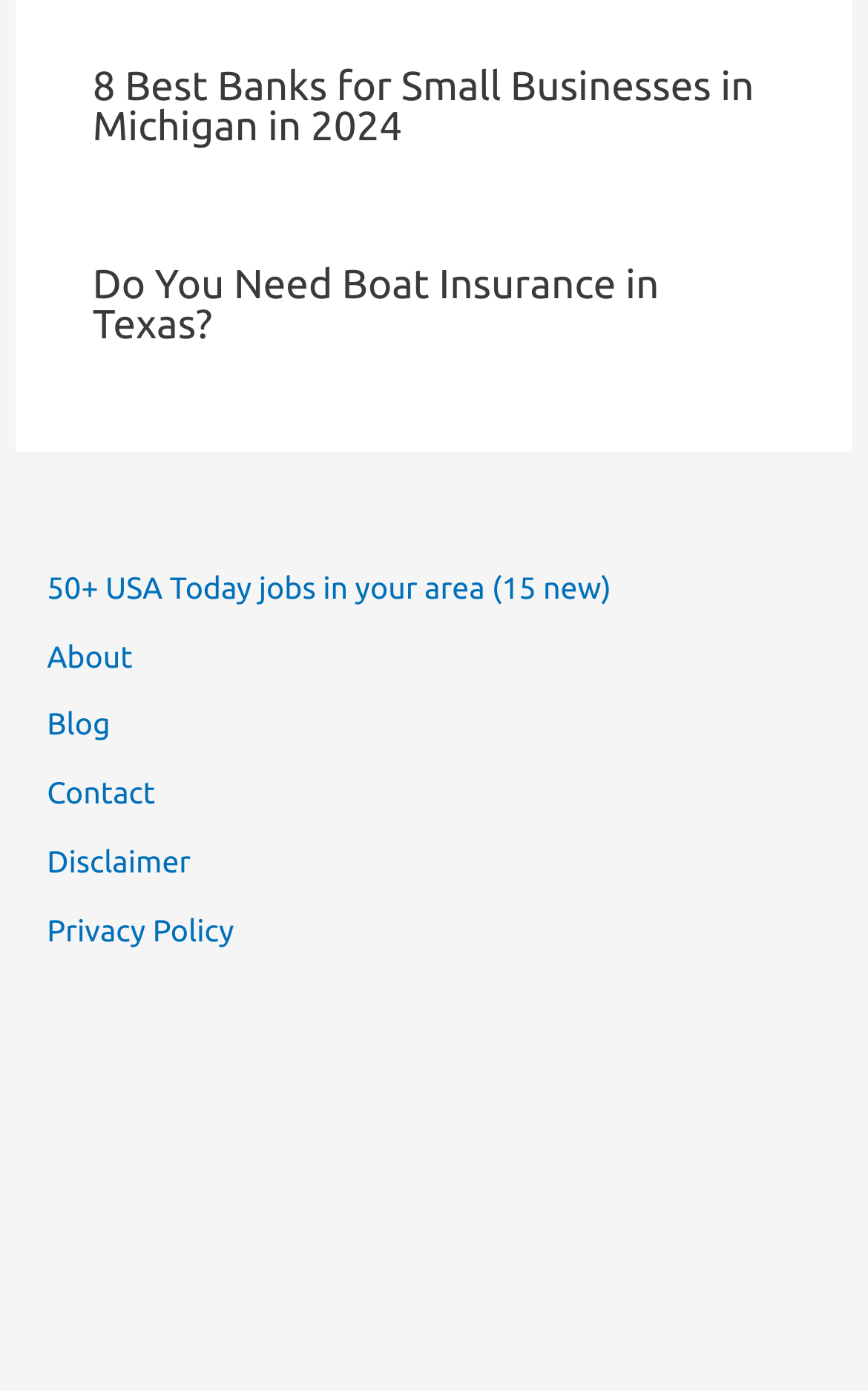What is the topic of the second article section?
From the details in the image, answer the question comprehensively.

The second article section has a heading element with the text 'Do You Need Boat Insurance in Texas?', which suggests that the topic of this article section is related to boat insurance in Texas.